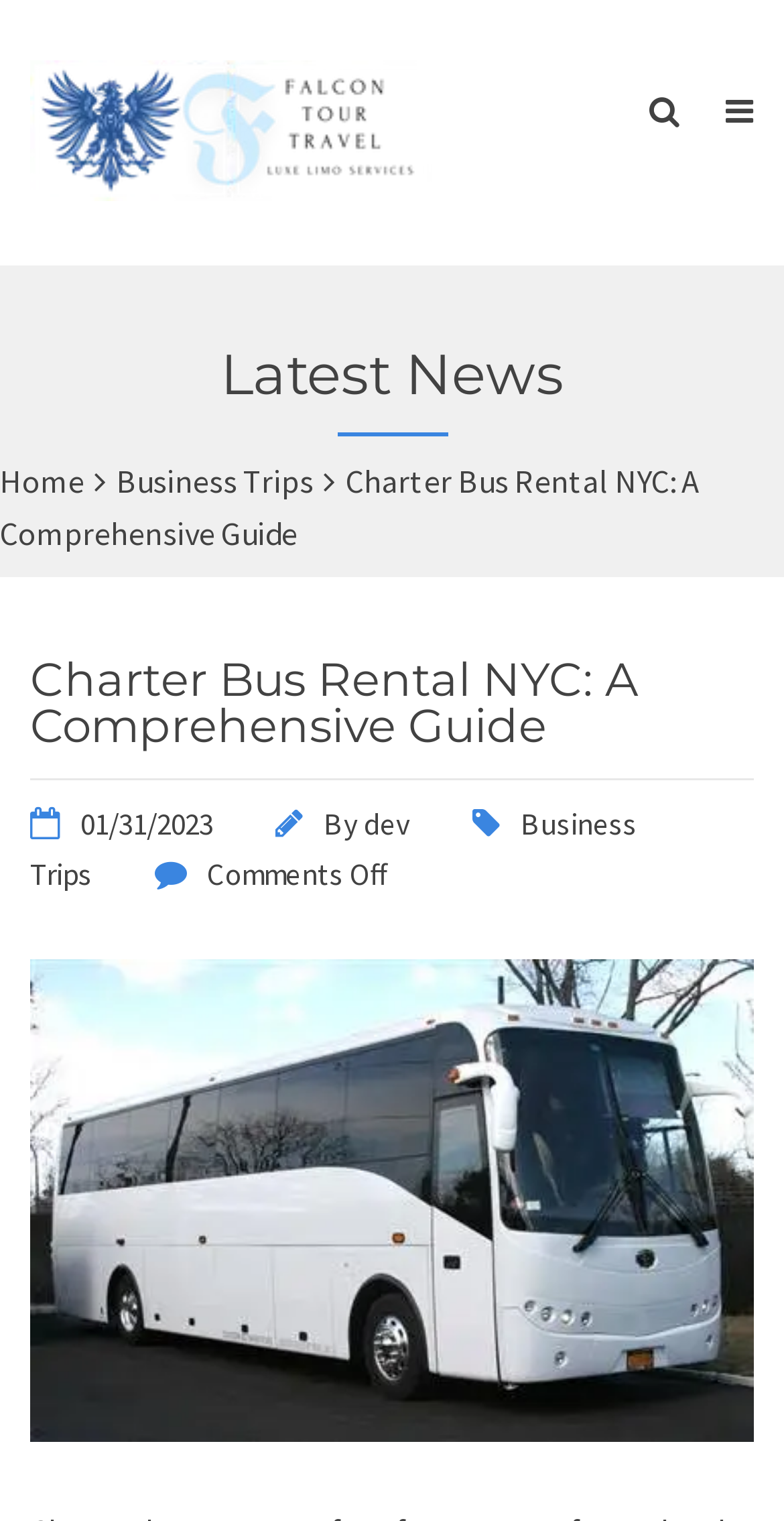Please locate the clickable area by providing the bounding box coordinates to follow this instruction: "Check comments".

[0.264, 0.562, 0.495, 0.587]